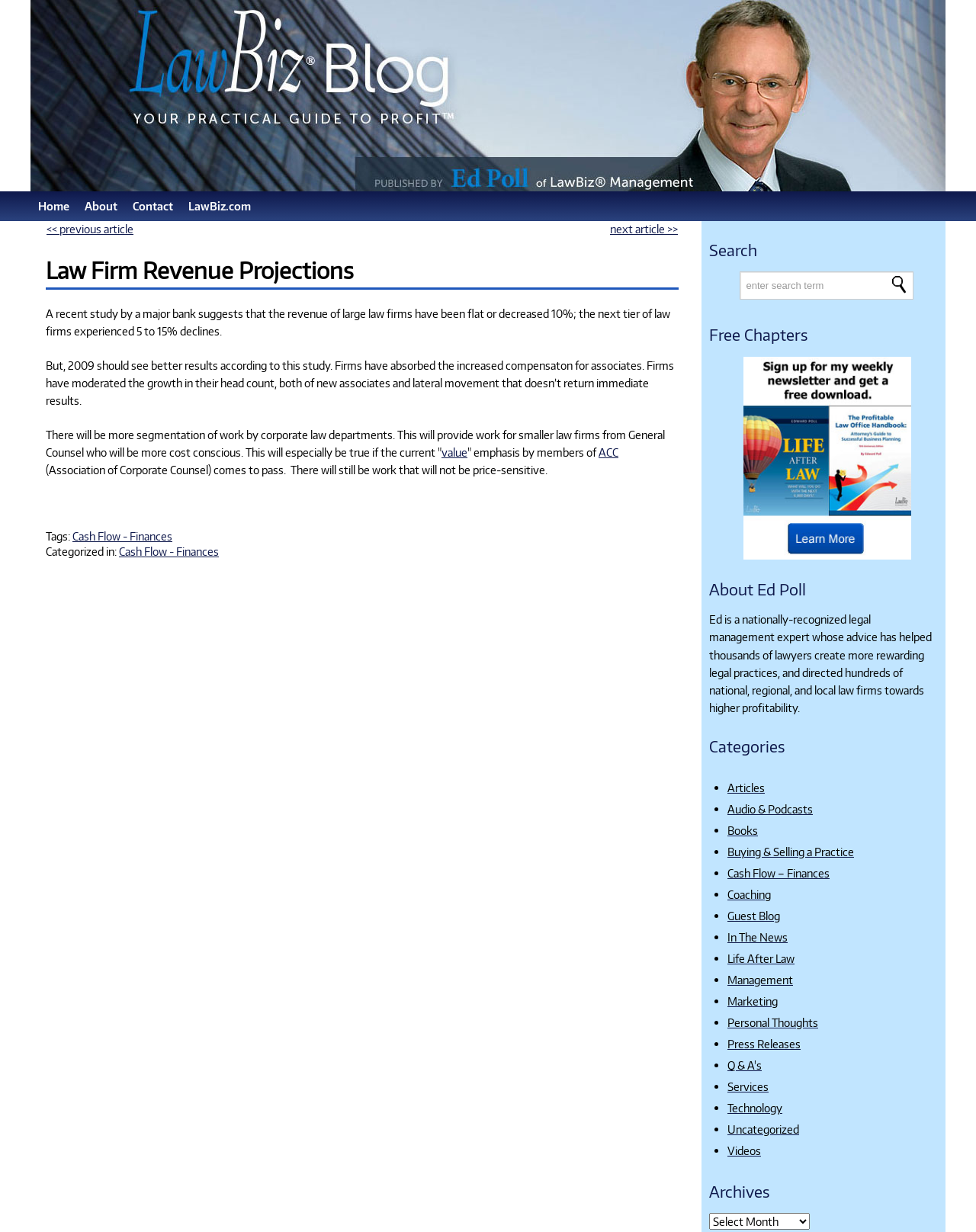Find the bounding box coordinates for the HTML element specified by: "Buying & Selling a Practice".

[0.745, 0.686, 0.875, 0.697]